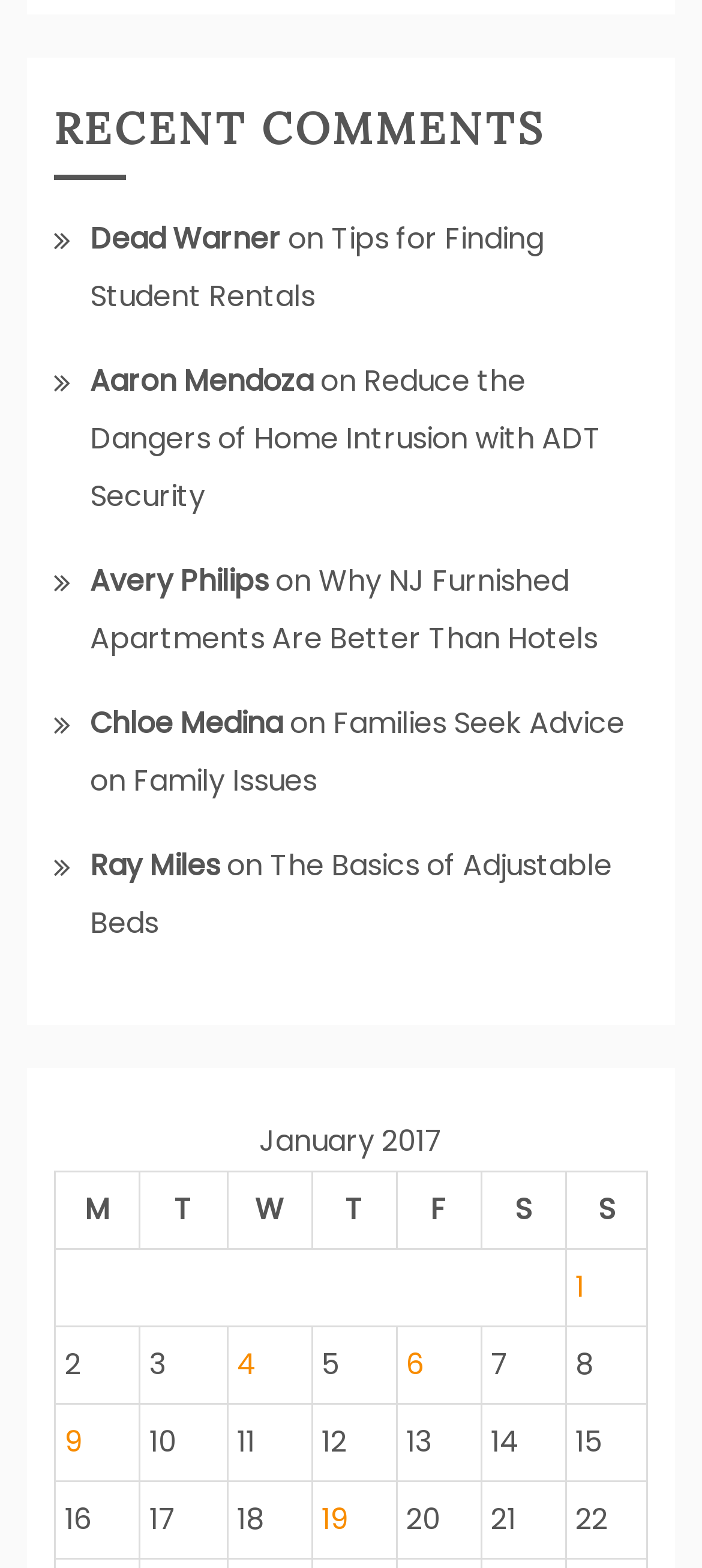What is the title of the recent comments section?
Based on the content of the image, thoroughly explain and answer the question.

The title of the recent comments section can be found at the top of the webpage, which is 'RECENT COMMENTS'.